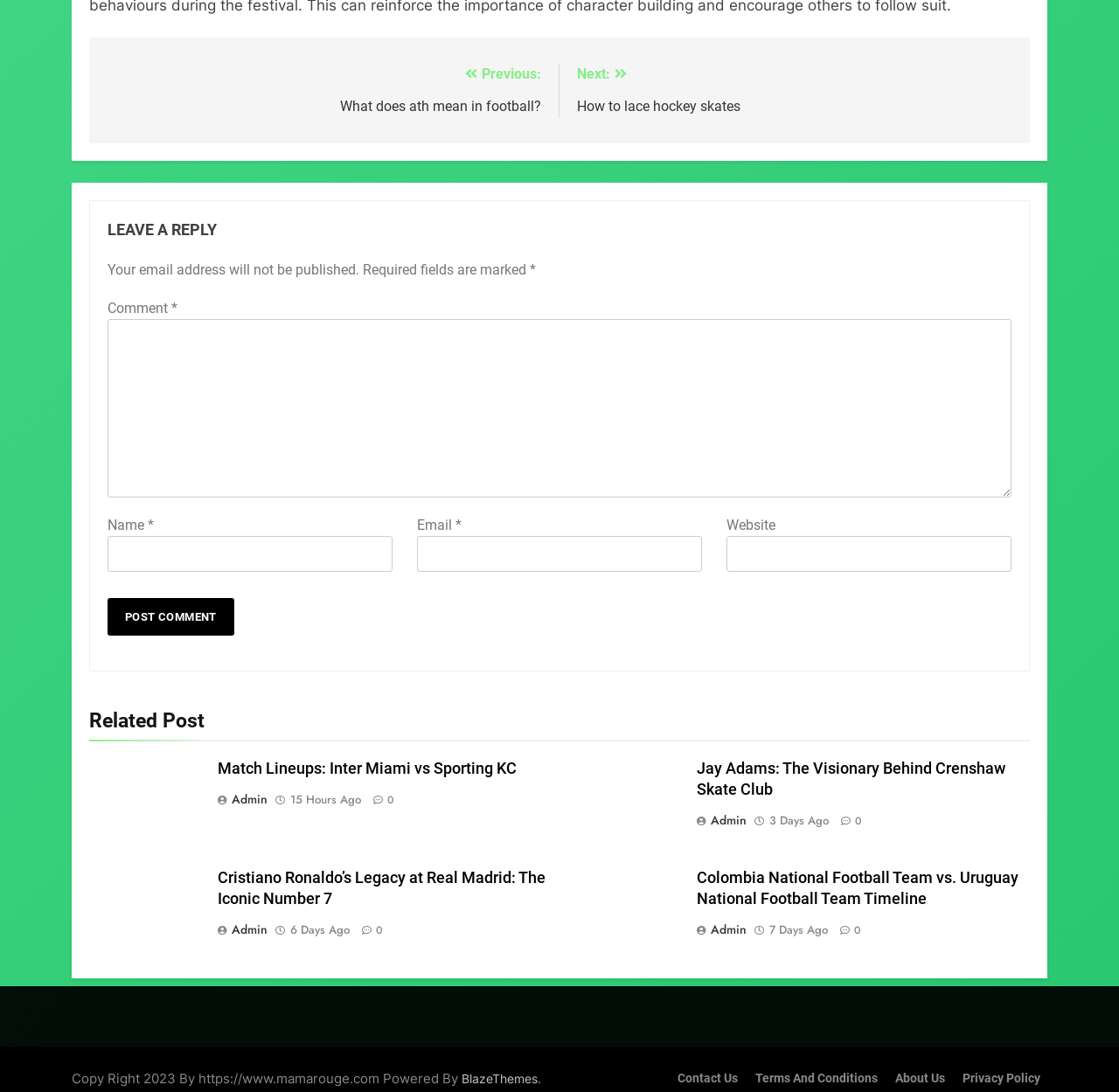Locate the bounding box coordinates of the region to be clicked to comply with the following instruction: "Contact us". The coordinates must be four float numbers between 0 and 1, in the form [left, top, right, bottom].

[0.605, 0.981, 0.659, 0.994]